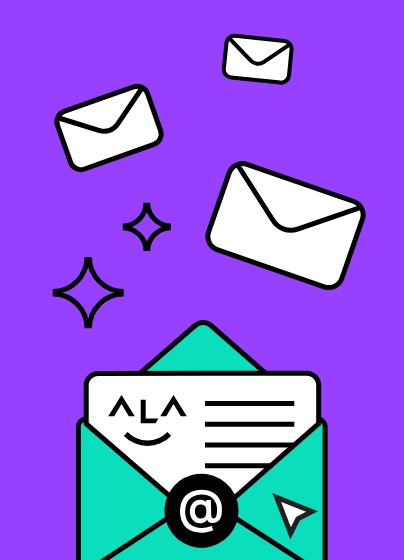What is the facial expression of the envelope?
Please provide a detailed and comprehensive answer to the question.

The facial expression of the envelope is cheerful, which is described in the caption as 'friendly and approachable', suggesting a welcoming and inviting tone.